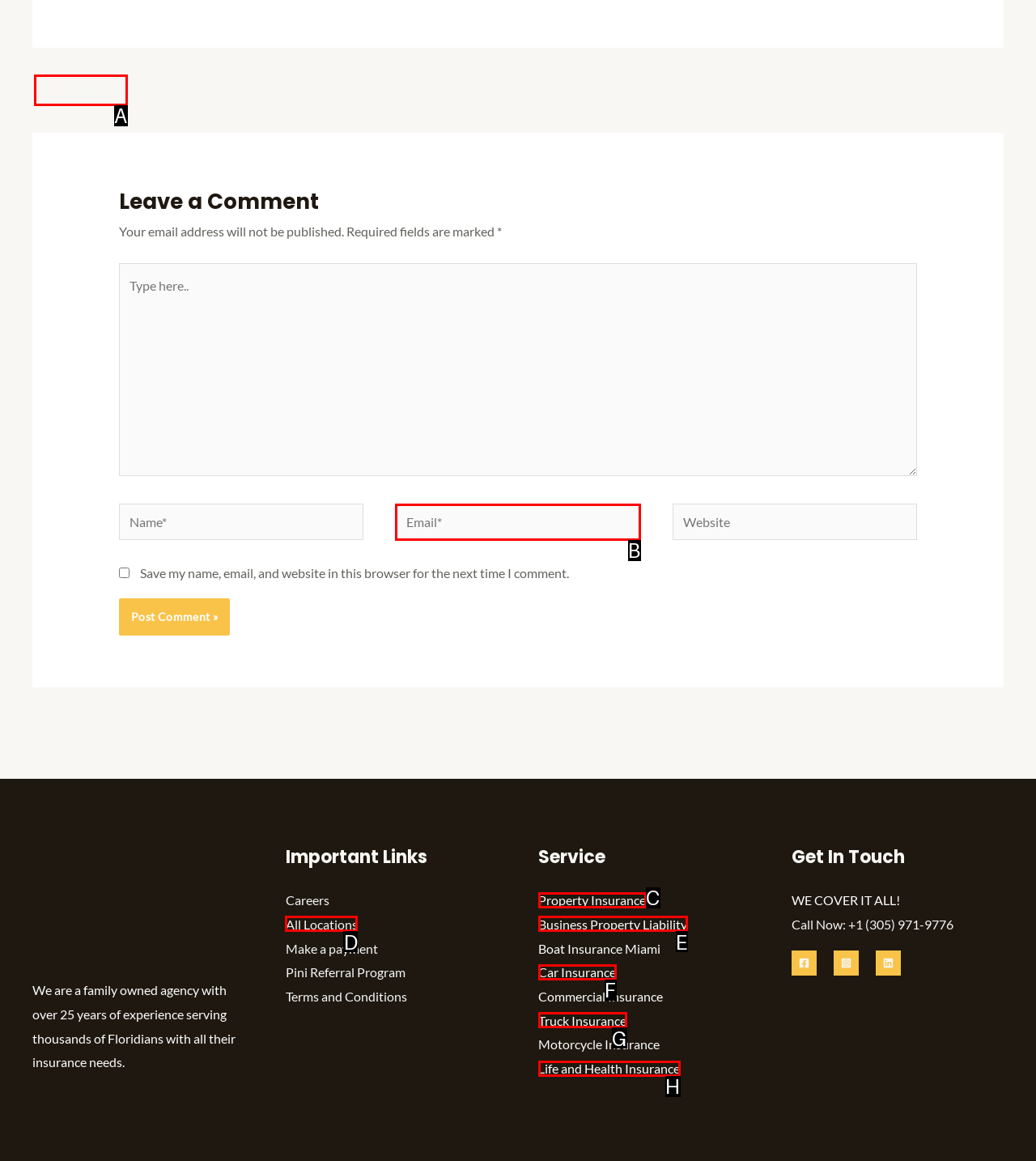Using the provided description: Property Insurance, select the HTML element that corresponds to it. Indicate your choice with the option's letter.

C